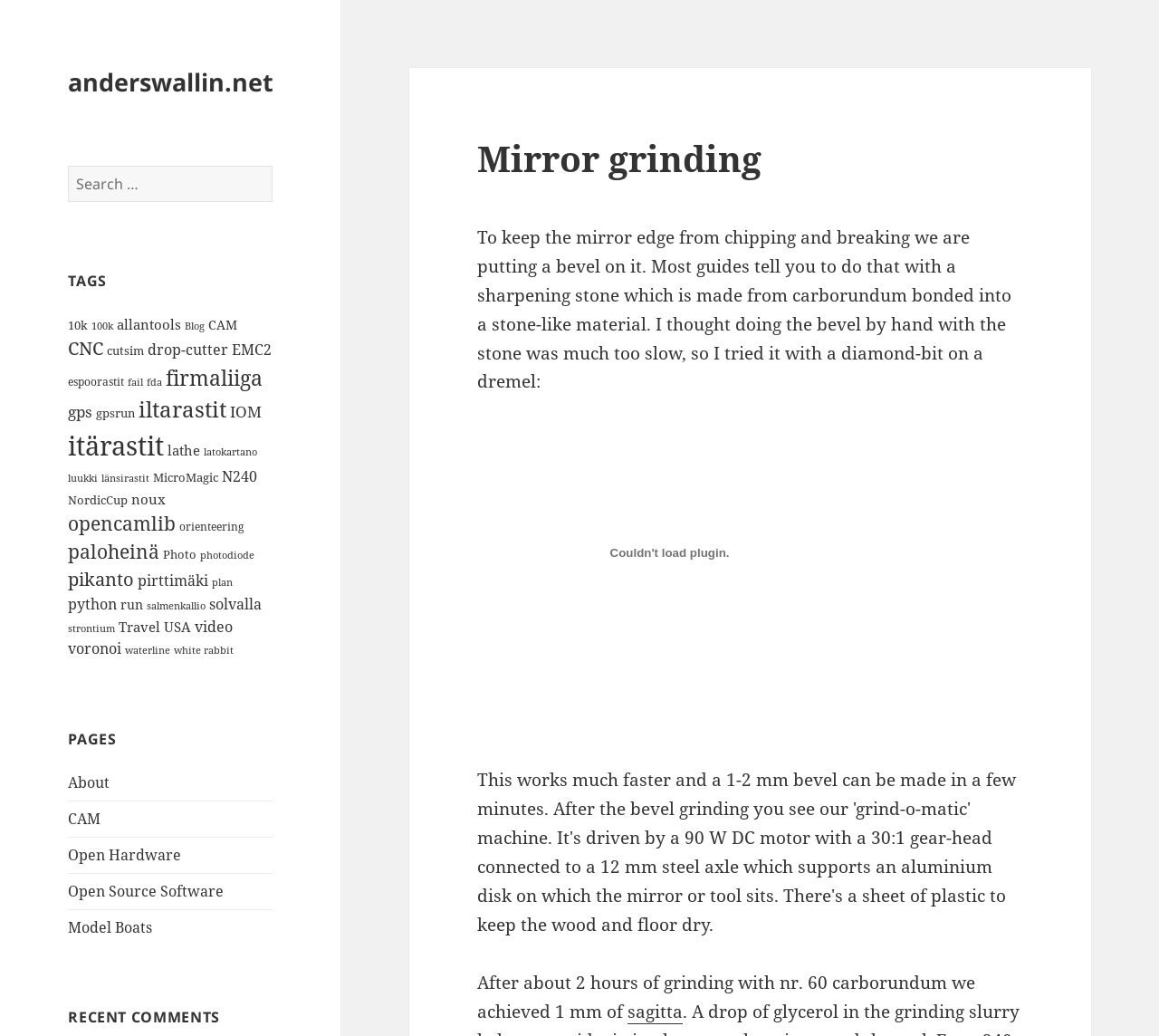Respond with a single word or phrase for the following question: 
What is the purpose of putting a bevel on the mirror edge?

To prevent chipping and breaking